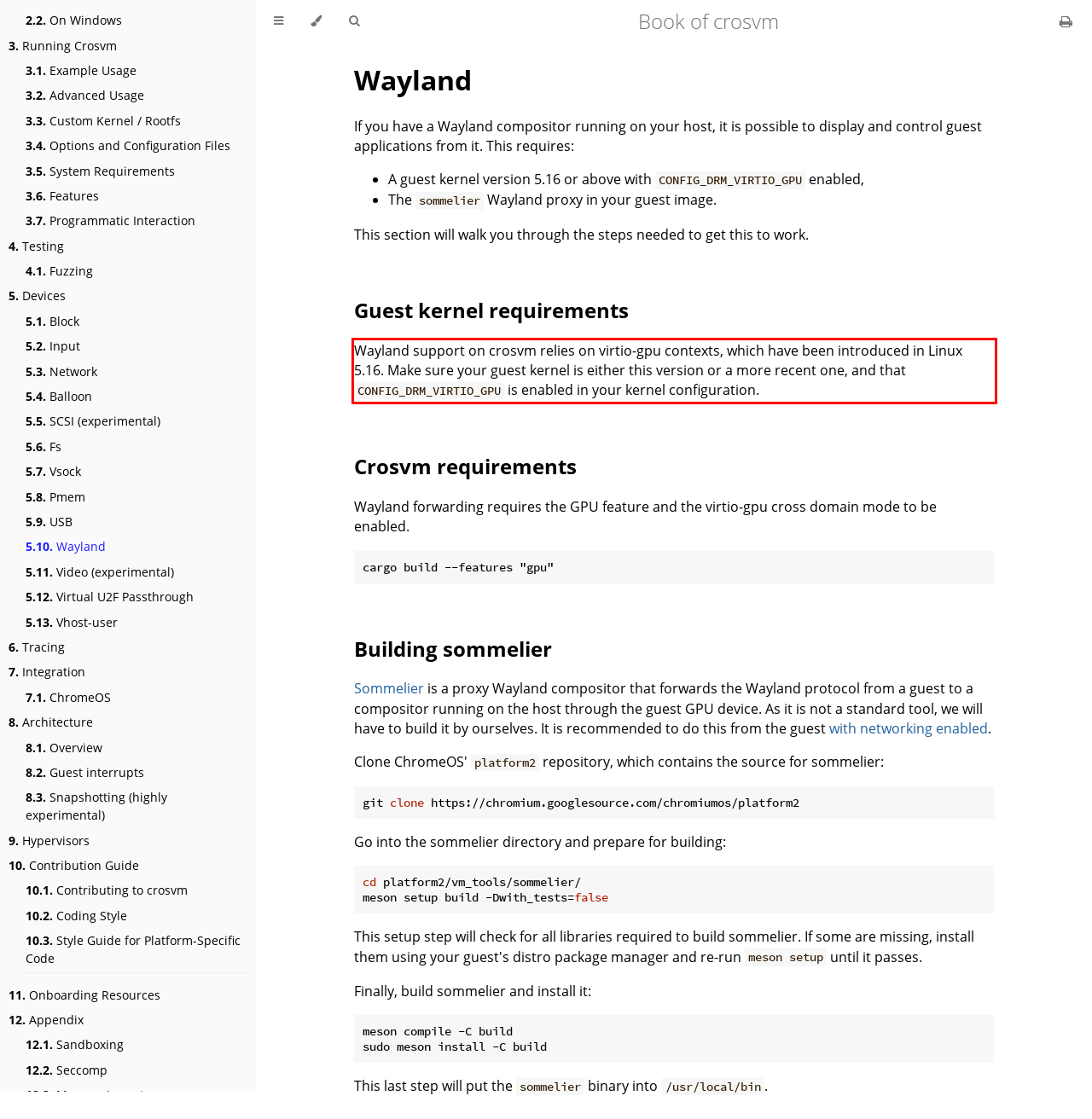Within the screenshot of a webpage, identify the red bounding box and perform OCR to capture the text content it contains.

Wayland support on crosvm relies on virtio-gpu contexts, which have been introduced in Linux 5.16. Make sure your guest kernel is either this version or a more recent one, and that CONFIG_DRM_VIRTIO_GPU is enabled in your kernel configuration.